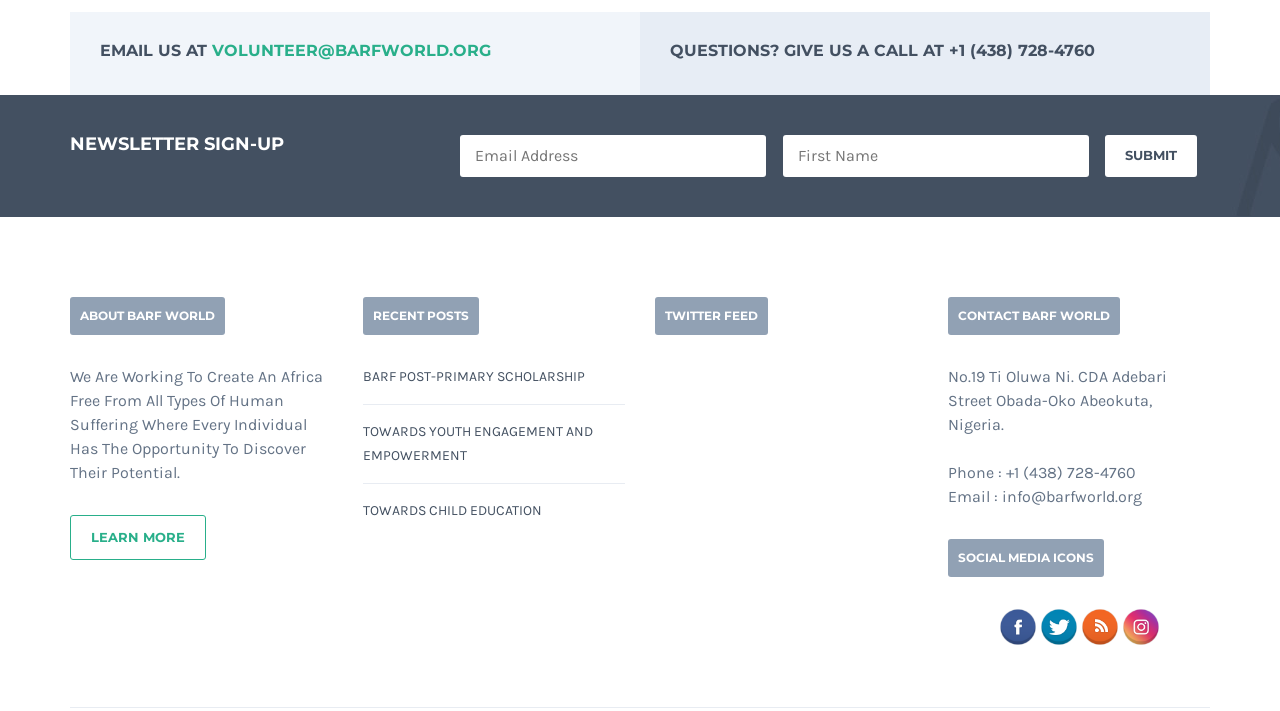What is the phone number to contact BARF World?
Based on the image, provide a one-word or brief-phrase response.

+1 (438) 728-4760